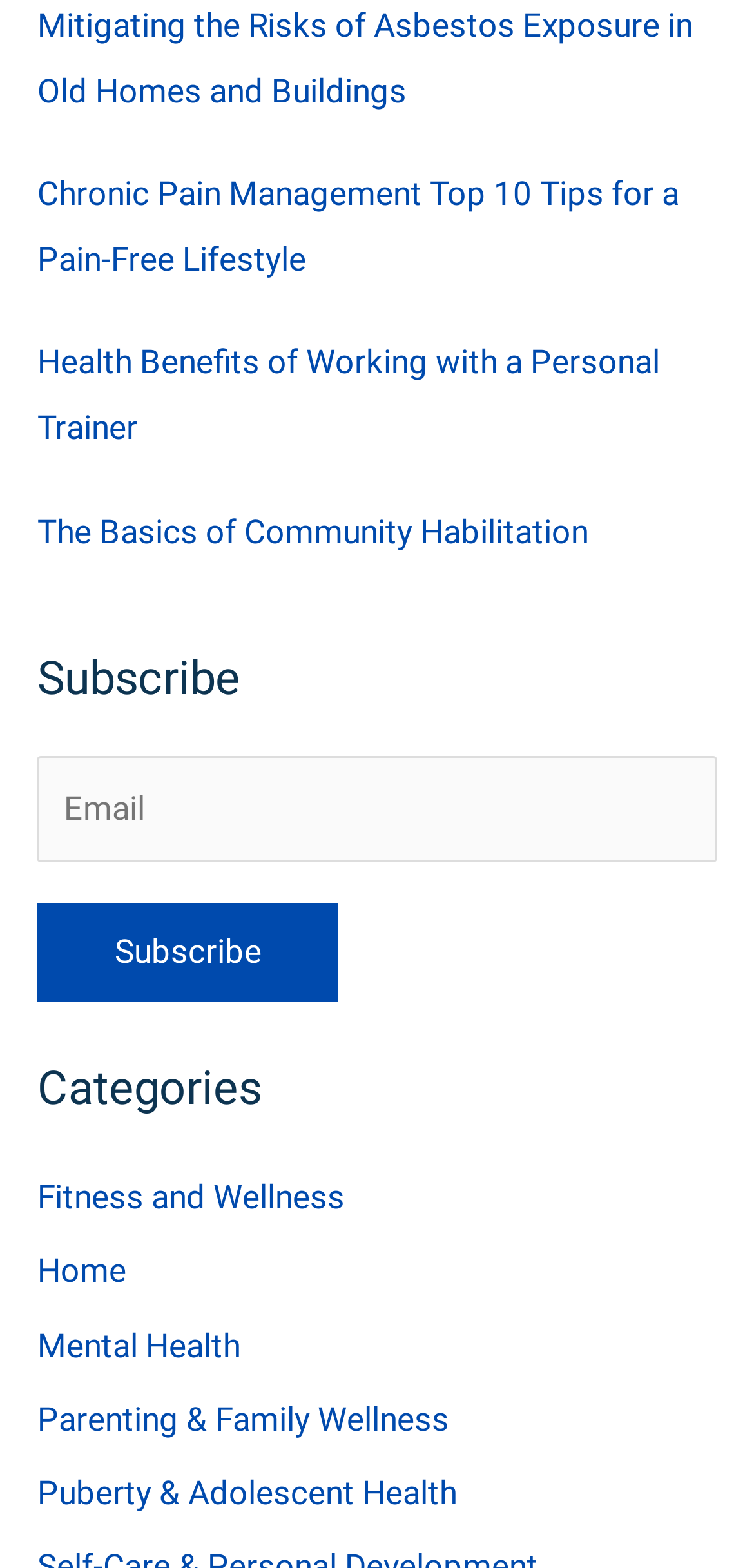Please find the bounding box coordinates for the clickable element needed to perform this instruction: "Learn about chronic pain management".

[0.049, 0.111, 0.9, 0.178]